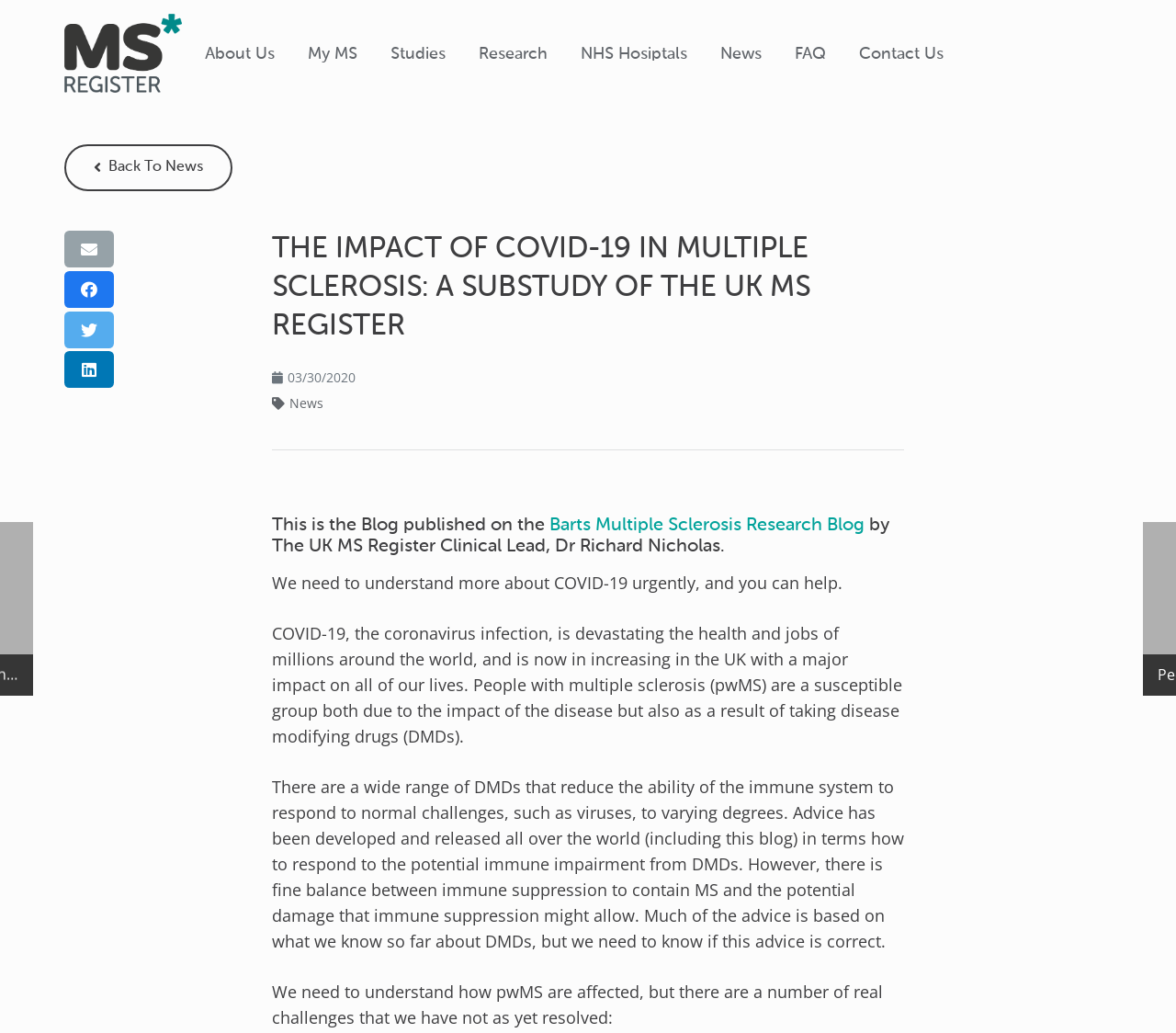Provide the bounding box coordinates of the section that needs to be clicked to accomplish the following instruction: "view 'Menu'."

None